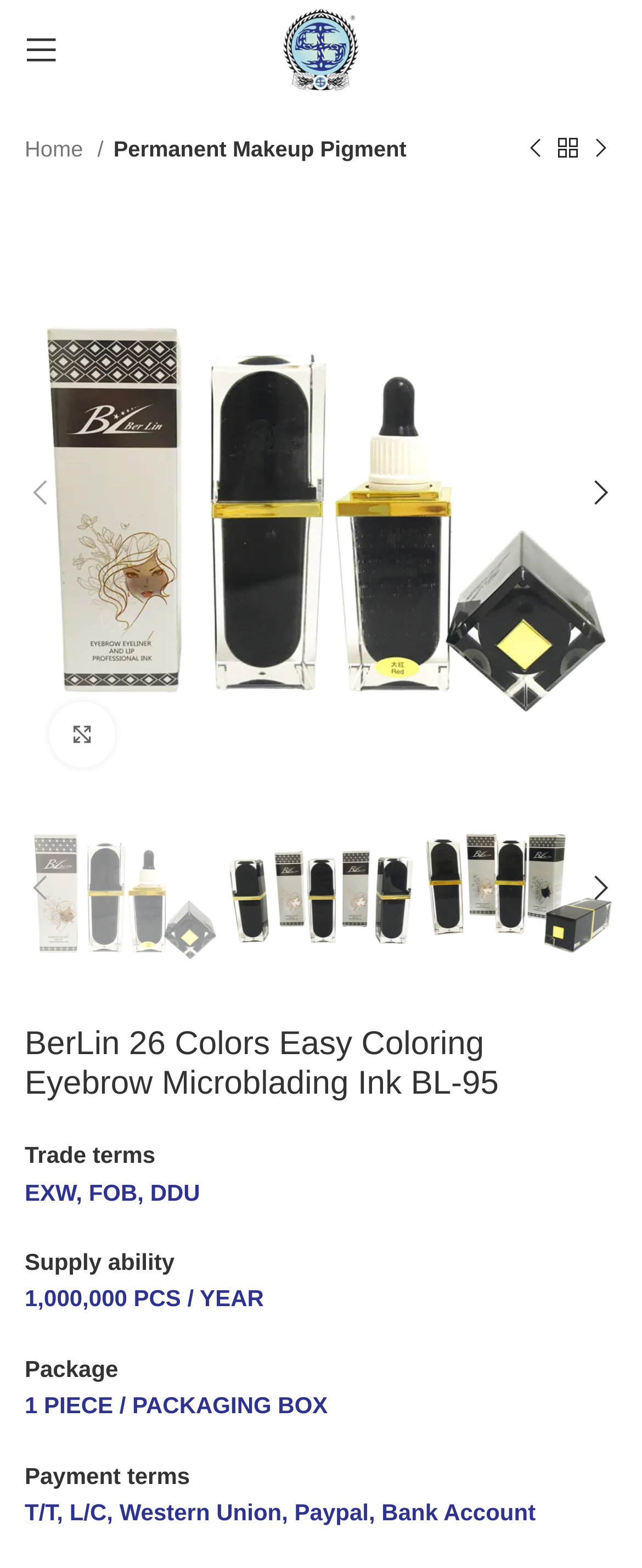What is the company name?
Using the image as a reference, answer with just one word or a short phrase.

Guangzhou Bolin Cosmetics Co., Ltd.